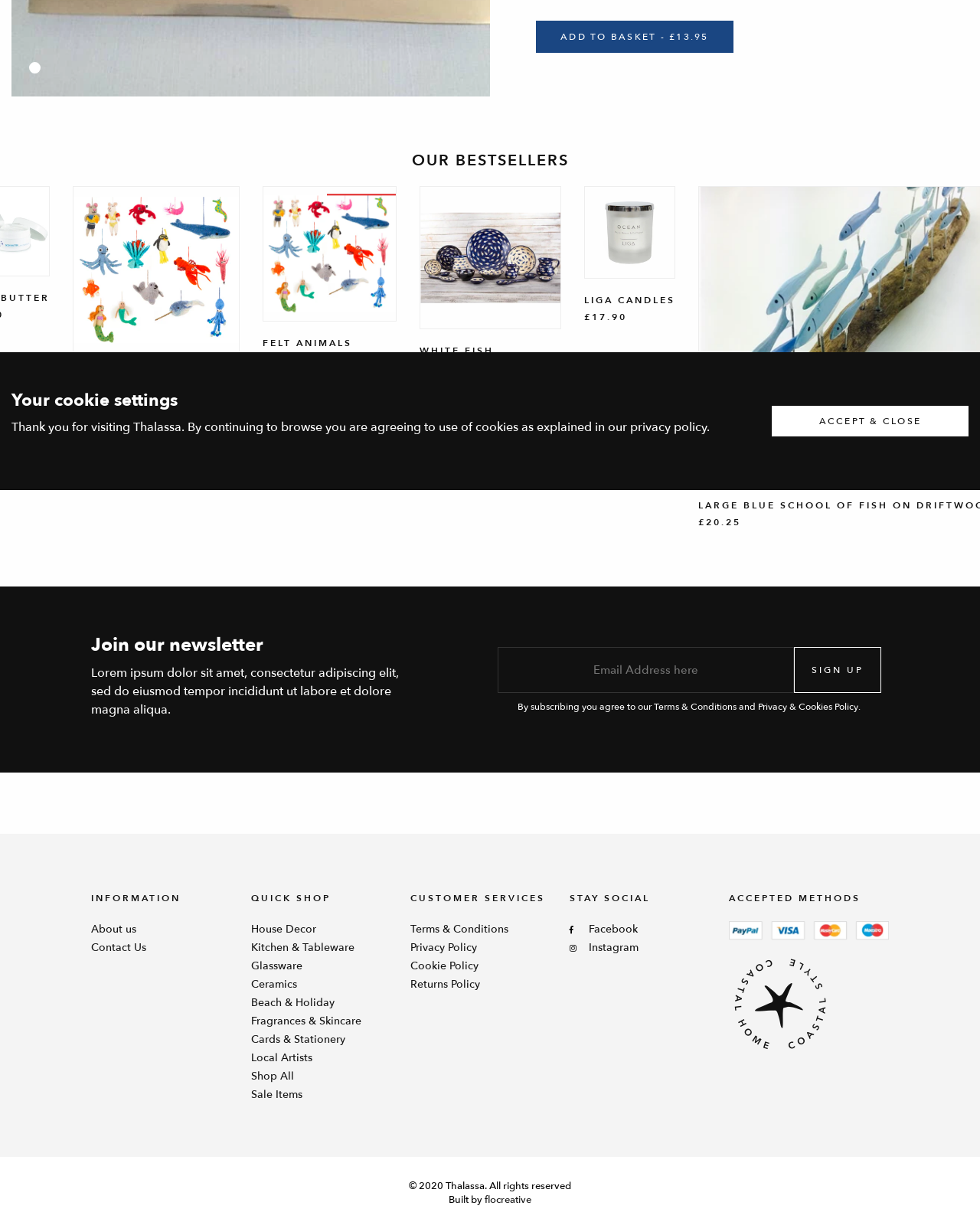Please find the bounding box coordinates in the format (top-left x, top-left y, bottom-right x, bottom-right y) for the given element description. Ensure the coordinates are floating point numbers between 0 and 1. Description: flocreative

[0.495, 0.976, 0.542, 0.987]